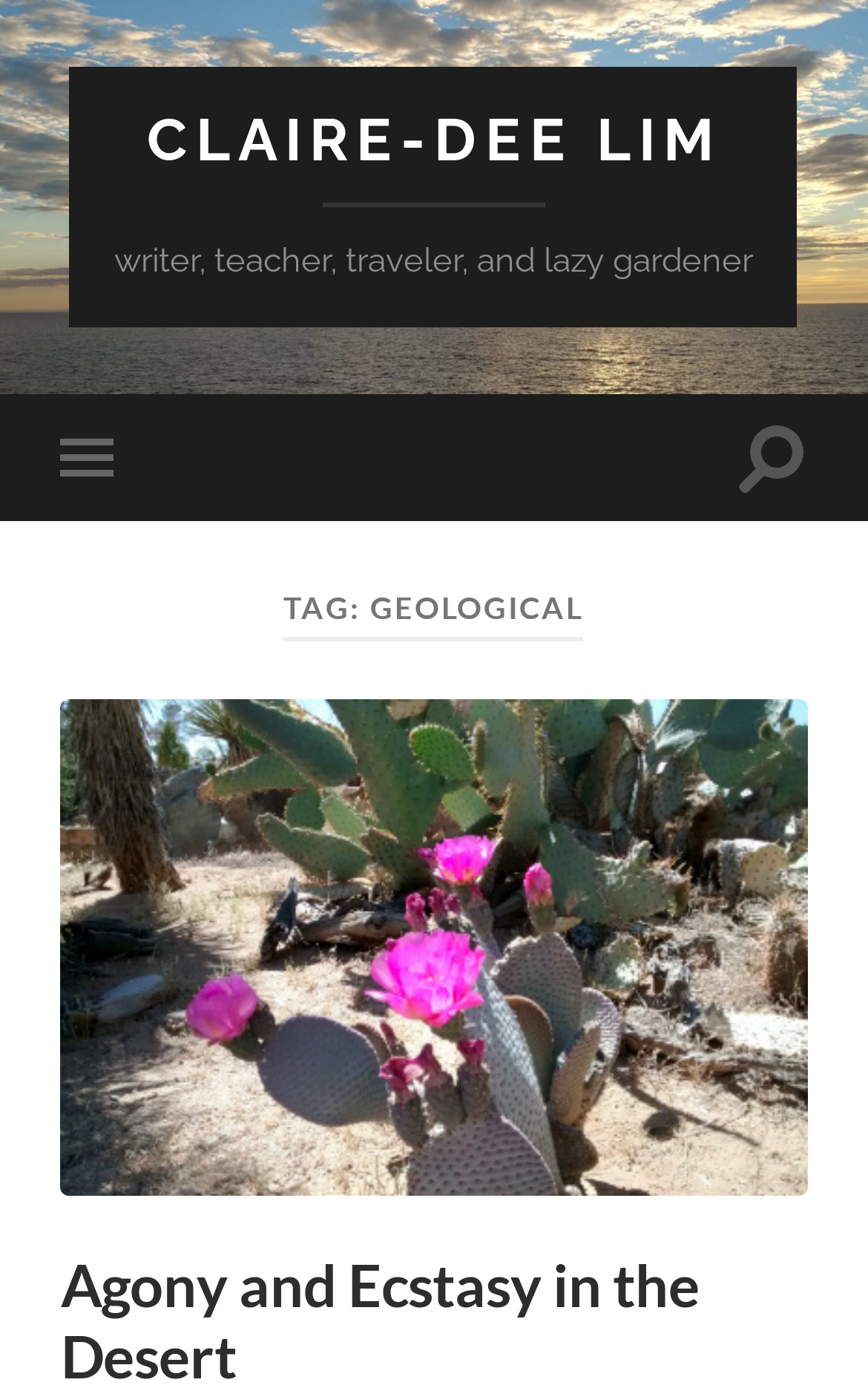Find the bounding box of the UI element described as: "Claire-Dee Lim". The bounding box coordinates should be given as four float values between 0 and 1, i.e., [left, top, right, bottom].

[0.169, 0.075, 0.831, 0.125]